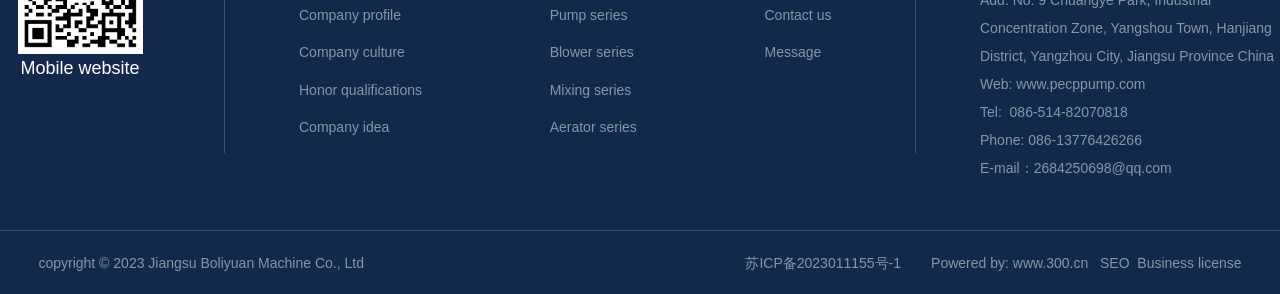Show the bounding box coordinates of the element that should be clicked to complete the task: "Explore pump series".

[0.429, 0.013, 0.498, 0.089]